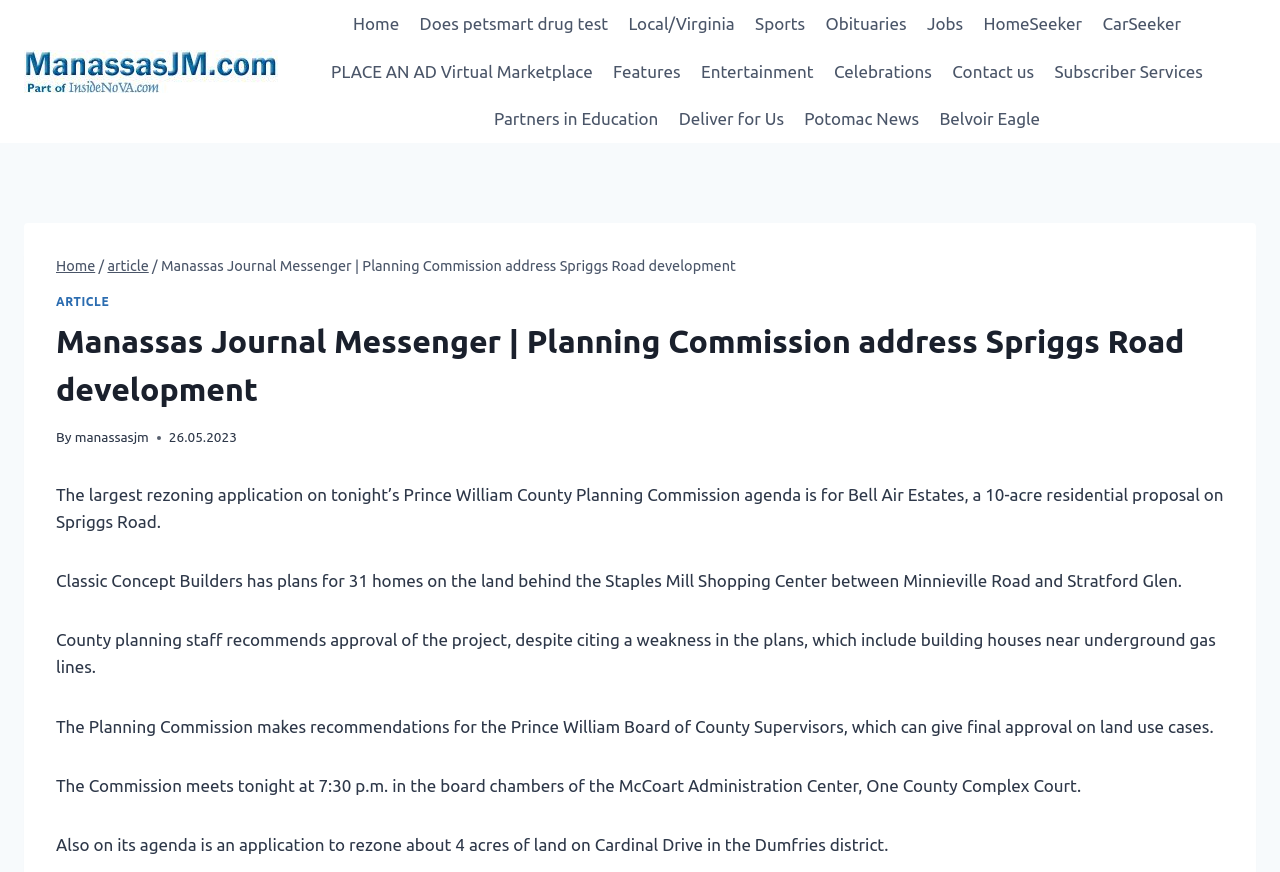Please respond in a single word or phrase: 
How many homes are planned on the land behind the Staples Mill Shopping Center?

31 homes